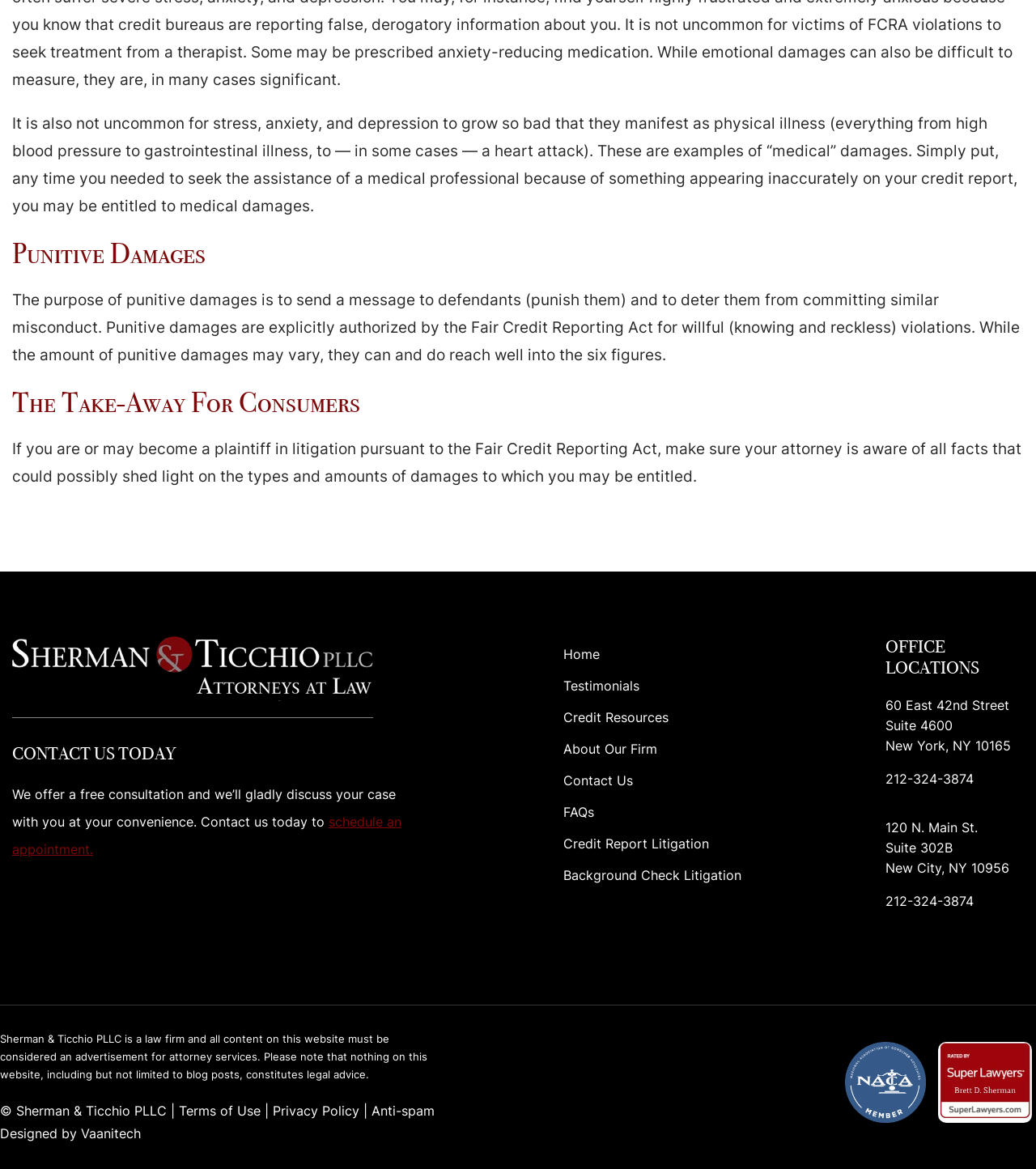Using the information shown in the image, answer the question with as much detail as possible: What are the office locations of the law firm?

The webpage lists two office locations of the law firm: 60 East 42nd Street, Suite 4600, New York, NY 10165, and 120 N. Main St., Suite 302B, New City, NY 10956.